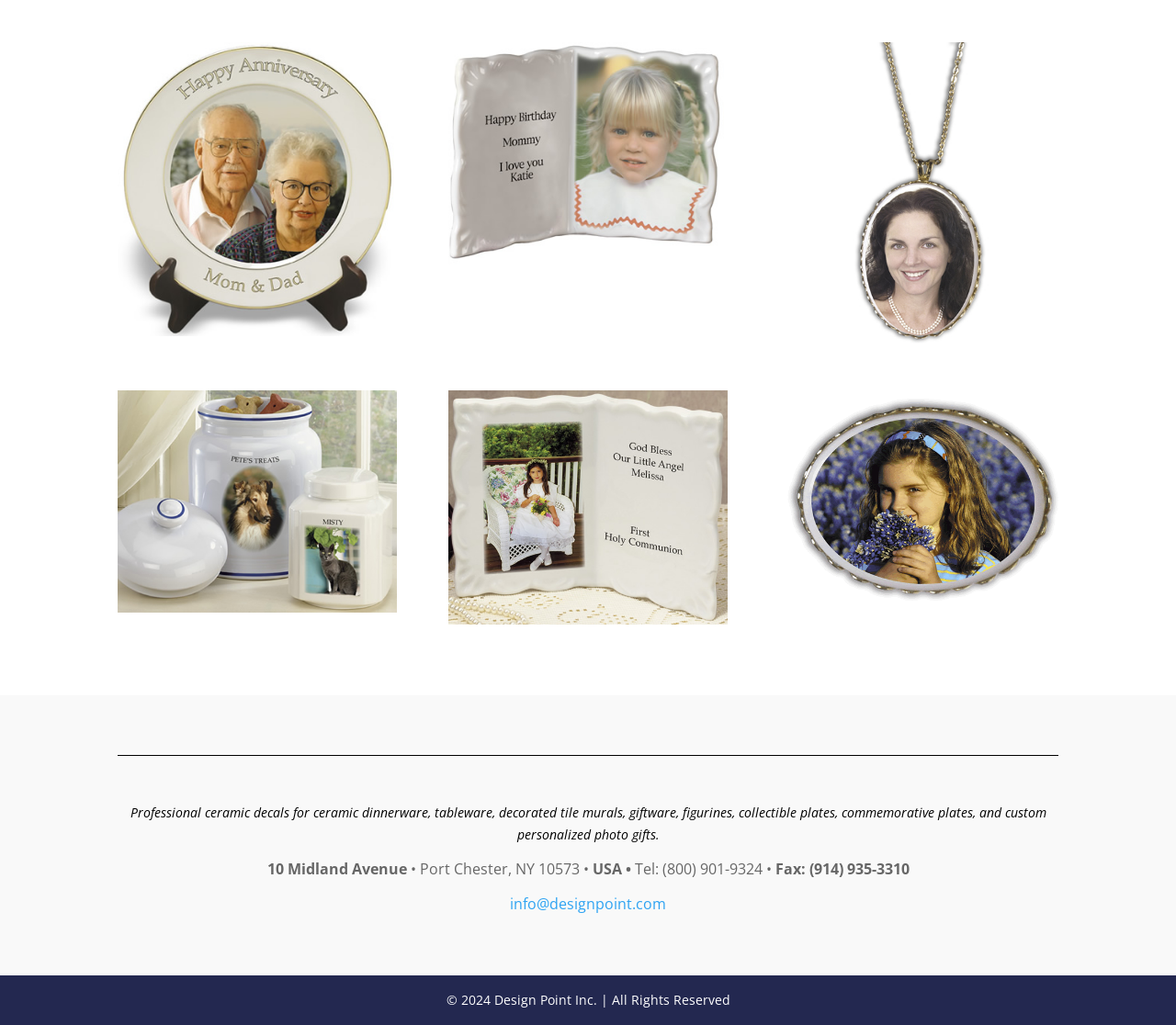How can I contact the company by phone?
Please look at the screenshot and answer using one word or phrase.

Tel: (800) 901-9324